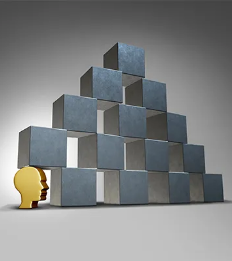Respond to the following question with a brief word or phrase:
What is the likely theme associated with the image?

Donating, volunteering, or supporting charitable initiatives